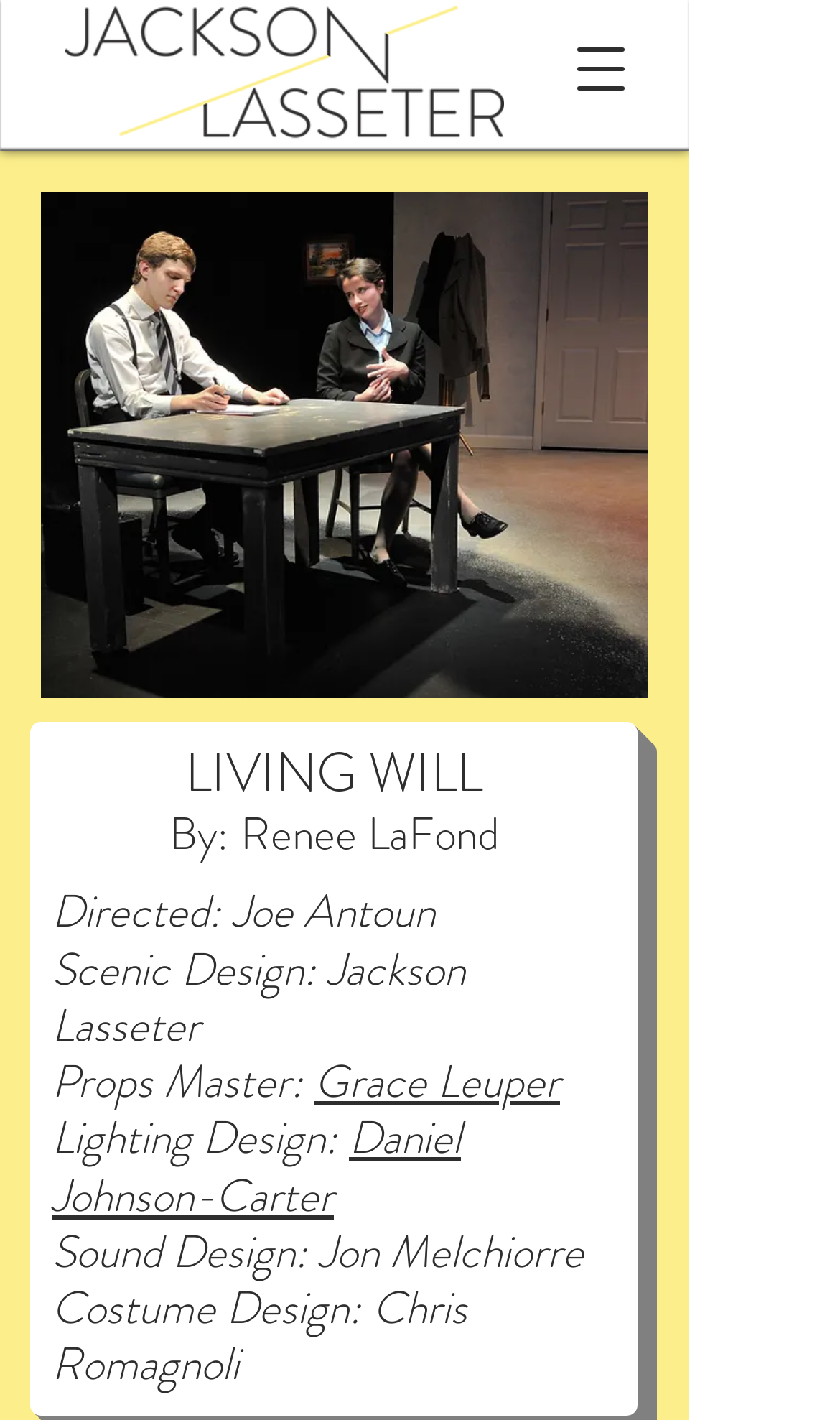Extract the bounding box coordinates for the described element: "aria-label="Open navigation menu"". The coordinates should be represented as four float numbers between 0 and 1: [left, top, right, bottom].

[0.651, 0.011, 0.779, 0.086]